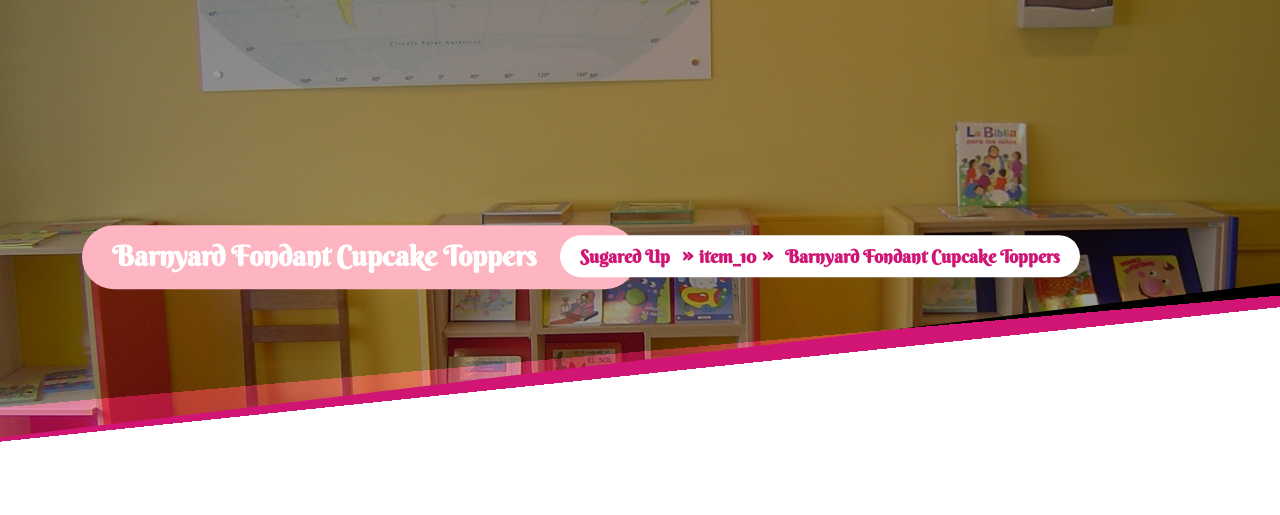Using the information shown in the image, answer the question with as much detail as possible: What is the font style of the product title?

The caption describes the font style of the product title as 'whimsical', which suggests that the font style is playful and fanciful.